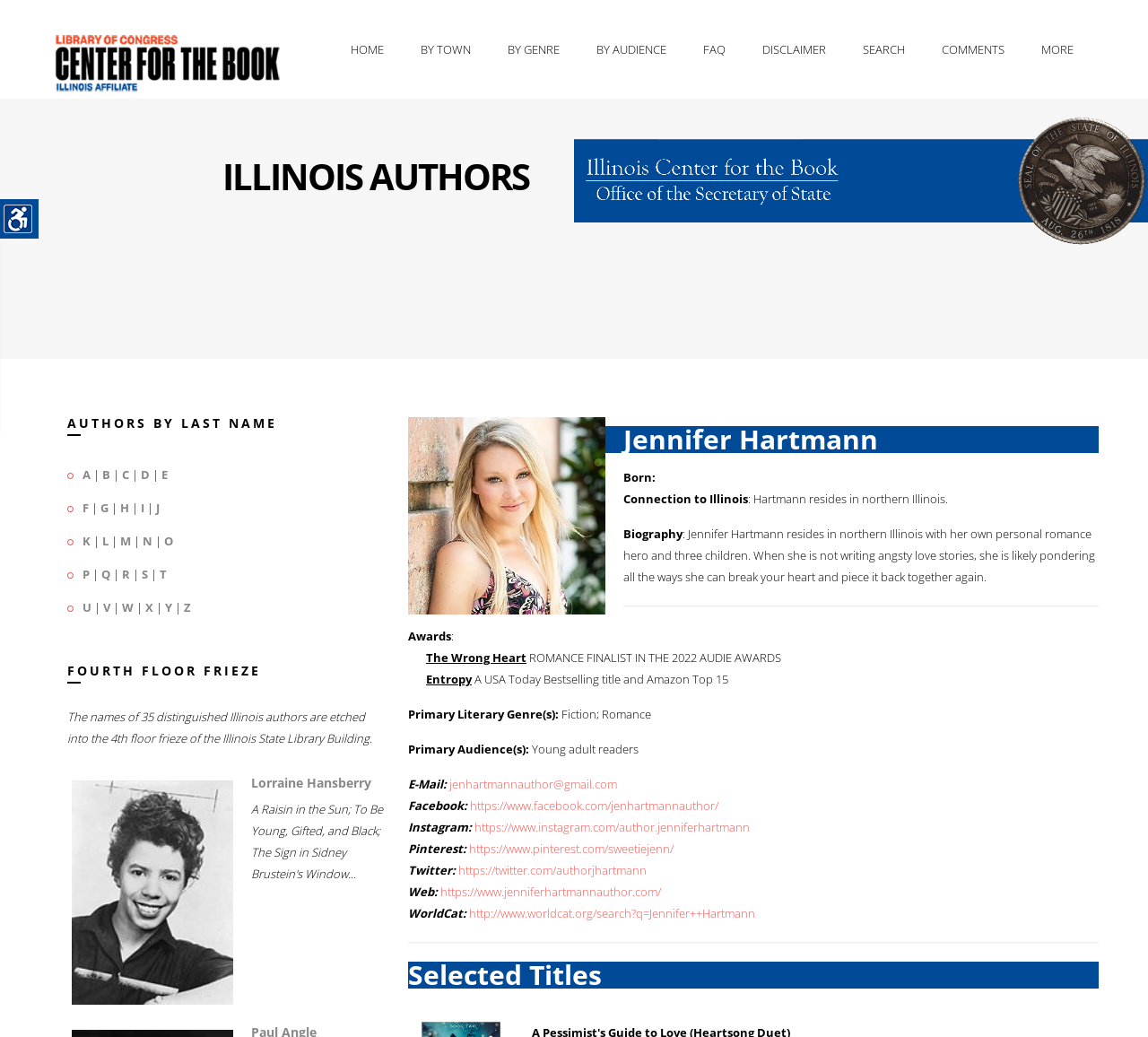Describe the webpage in detail, including text, images, and layout.

The webpage is dedicated to Illinois authors, specifically featuring individual author records. At the top, there is a logo of the Library of Congress's Center for the Book, followed by a navigation menu with links to HOME, BY TOWN, BY GENRE, BY AUDIENCE, FAQ, DISCLAIMER, SEARCH, COMMENTS, and MORE.

Below the navigation menu, there is a heading "ILLINOIS AUTHORS" and a banner image of the Illinois Center for the Book. The main content is divided into two sections. On the left, there is a list of authors' last names, from A to Z, with each letter serving as a link.

On the right, there is a section dedicated to a specific author, Lorraine Hansberry. Her portrait is displayed, along with a heading with her name and a link to her profile. Below her portrait, there is a brief description of the Fourth Floor Frieze, which features the names of 35 distinguished Illinois authors etched into the Illinois State Library Building.

Further down, there is a section about another author, Jennifer Hartmann. Her heading is followed by a figure with an icon. The section includes her biography, connection to Illinois, and awards she has received. There are also links to her email and Facebook profile.

Throughout the page, there are various headings, links, and static text elements that provide information about the authors and their works.